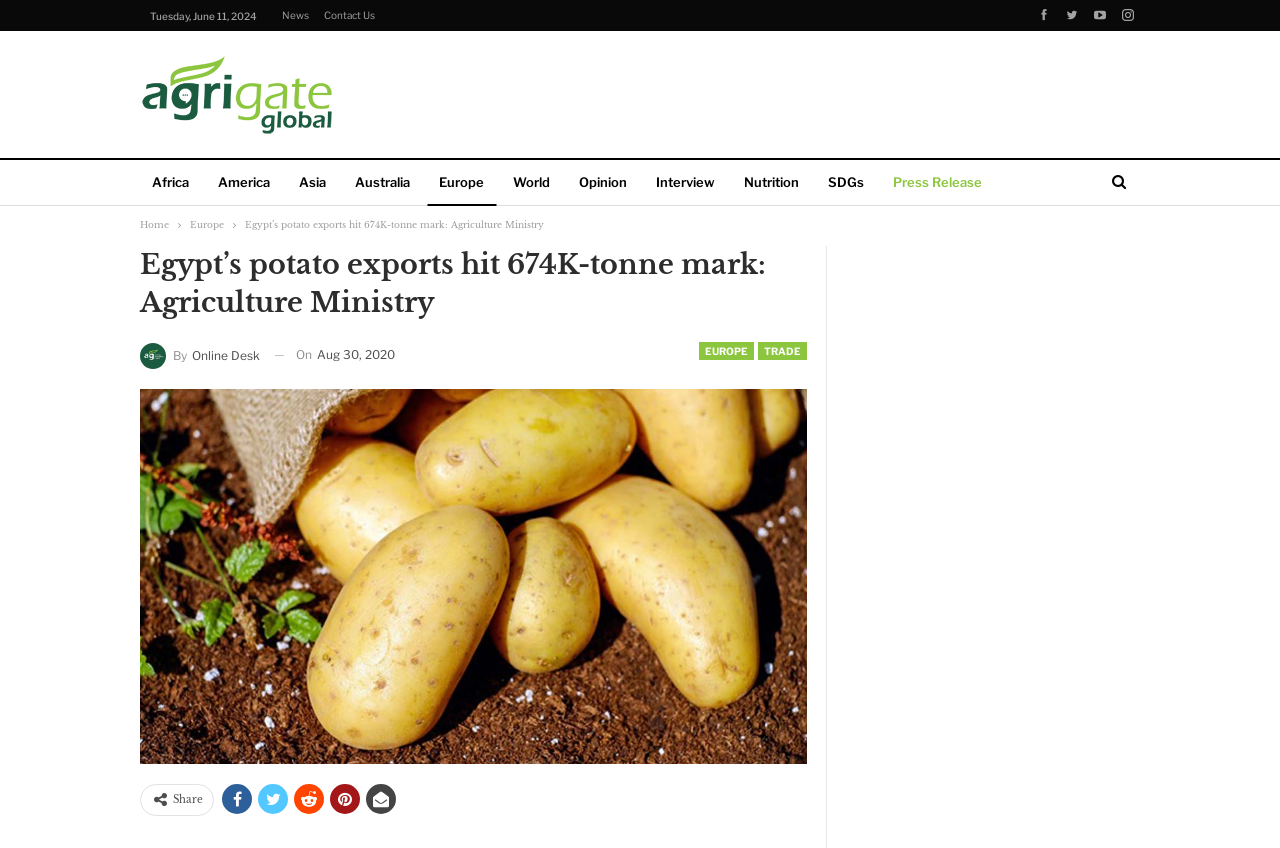Predict the bounding box coordinates of the area that should be clicked to accomplish the following instruction: "Visit the 'Africa' page". The bounding box coordinates should consist of four float numbers between 0 and 1, i.e., [left, top, right, bottom].

[0.109, 0.189, 0.157, 0.244]